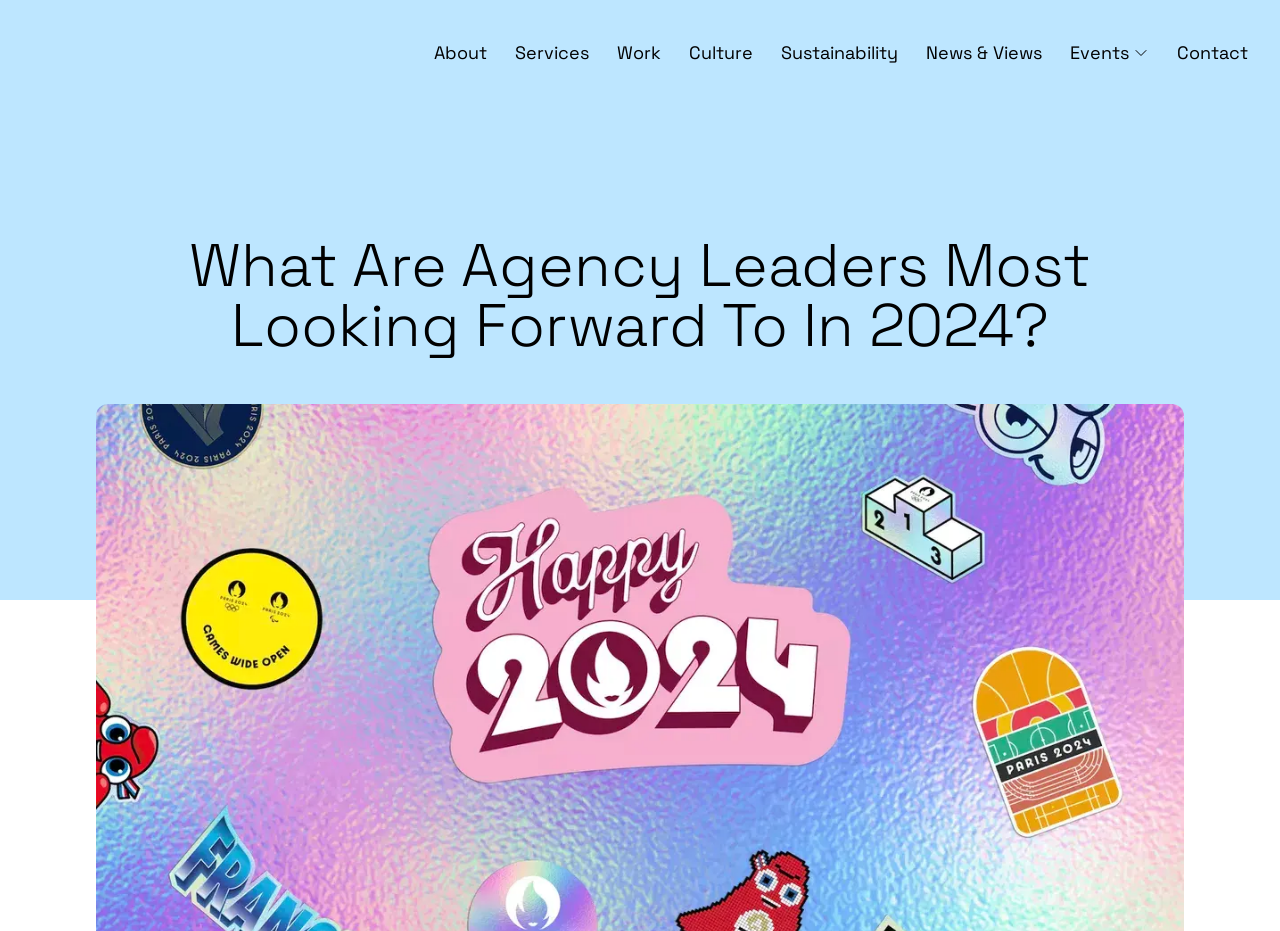How many navigation links are there?
Based on the image, please offer an in-depth response to the question.

I counted the number of links under the 'navigation' element, which are 'About', 'Services', 'Work', 'Culture', 'Sustainability', 'News & Views', and 'Contact', totaling 7 links.